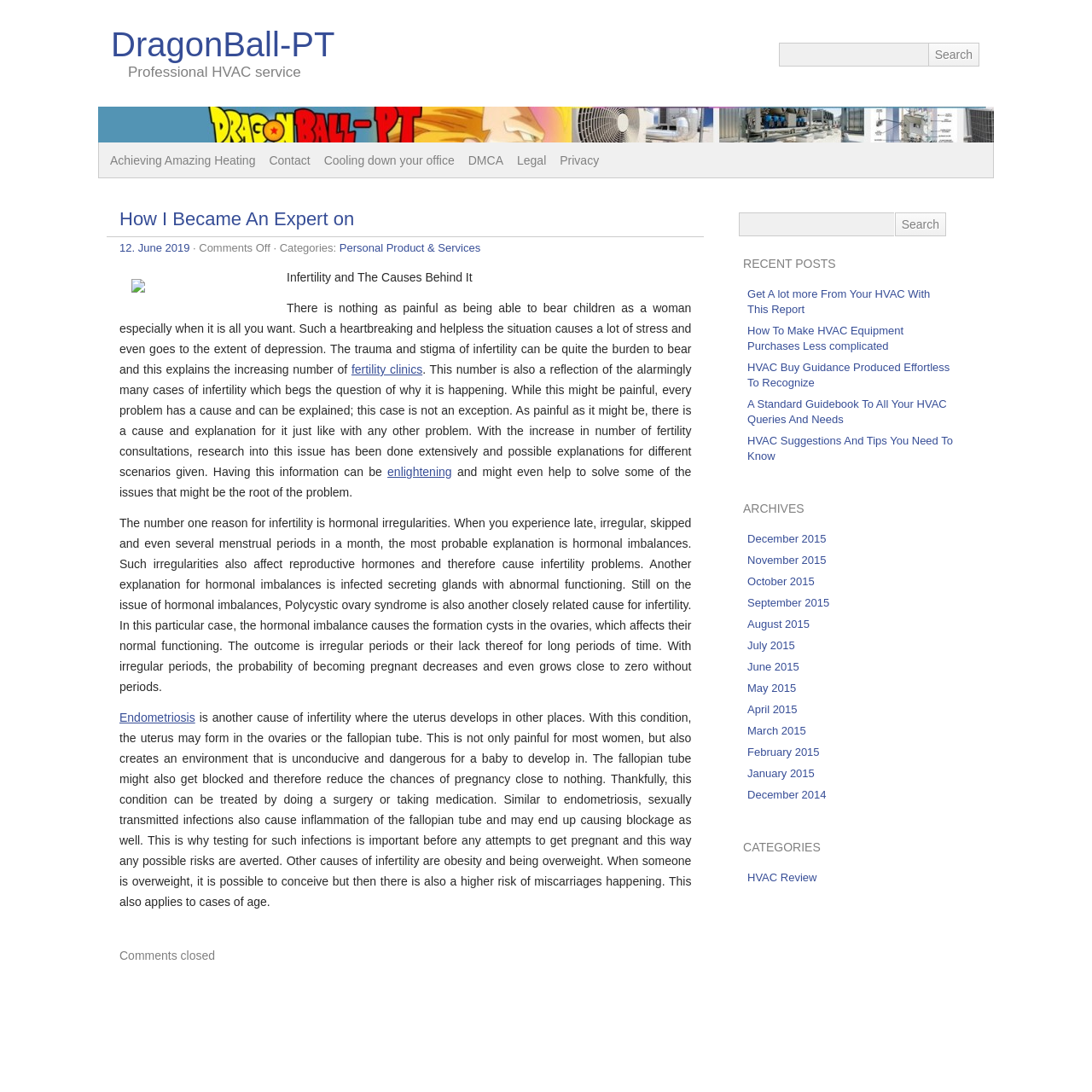Please identify the bounding box coordinates of where to click in order to follow the instruction: "View recent post 'Get A lot more From Your HVAC With This Report'".

[0.684, 0.263, 0.852, 0.289]